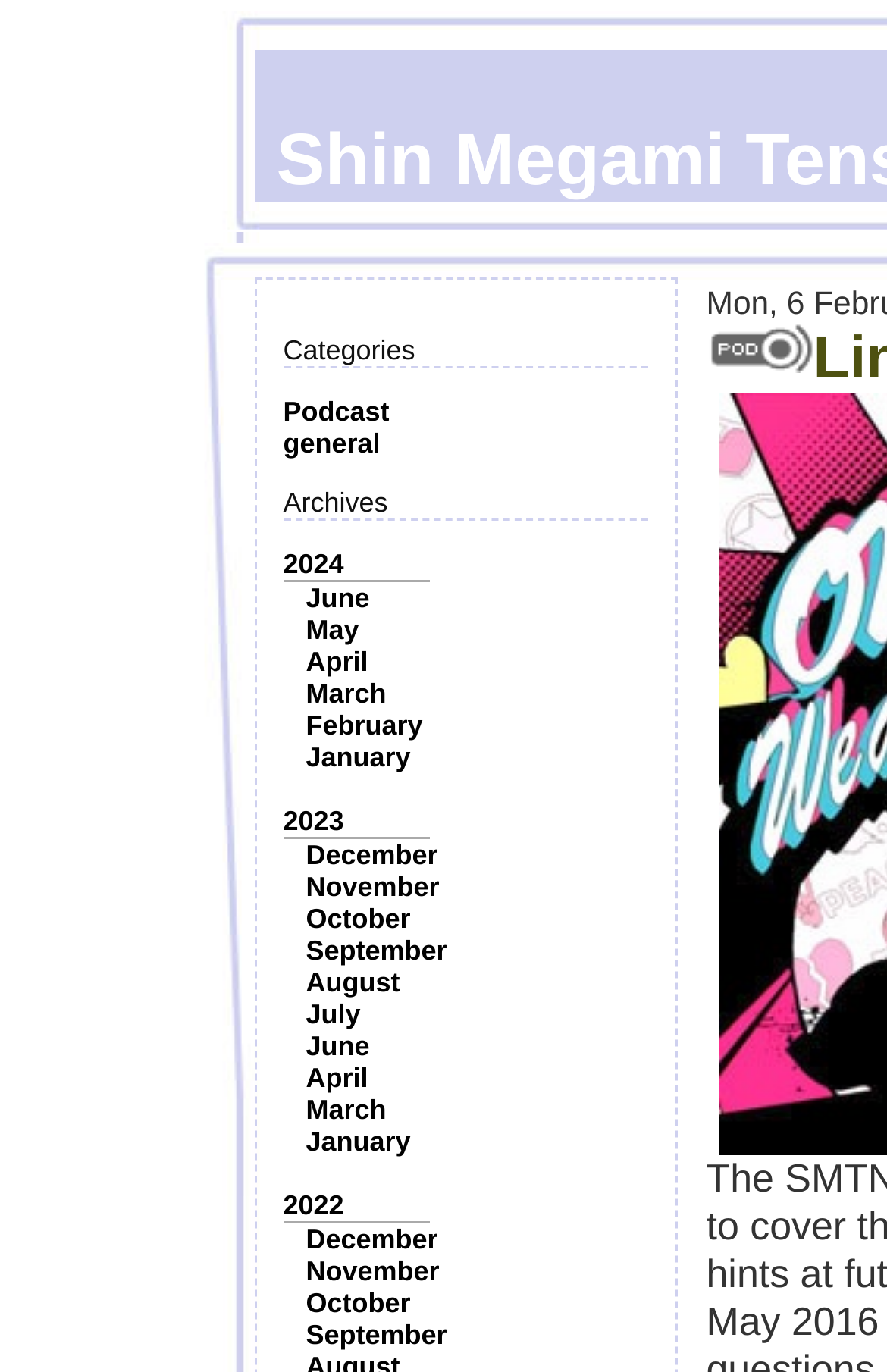Please answer the following question using a single word or phrase: What is the purpose of the image on the webpage?

Decoration